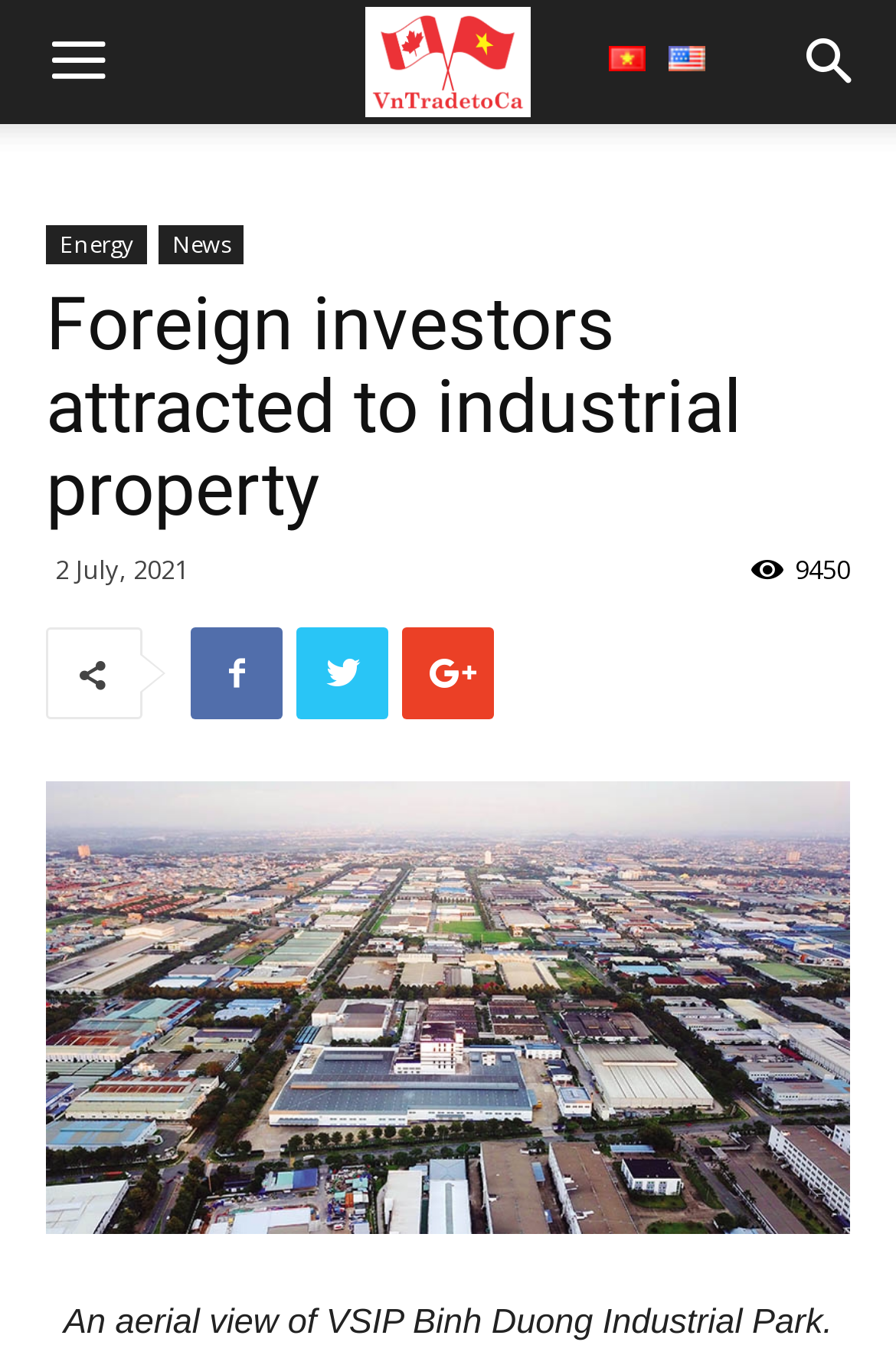What is the purpose of the button at the top right corner?
Provide a well-explained and detailed answer to the question.

The button at the top right corner of the webpage is a search button, represented by a magnifying glass icon. It allows users to search for specific content on the webpage.